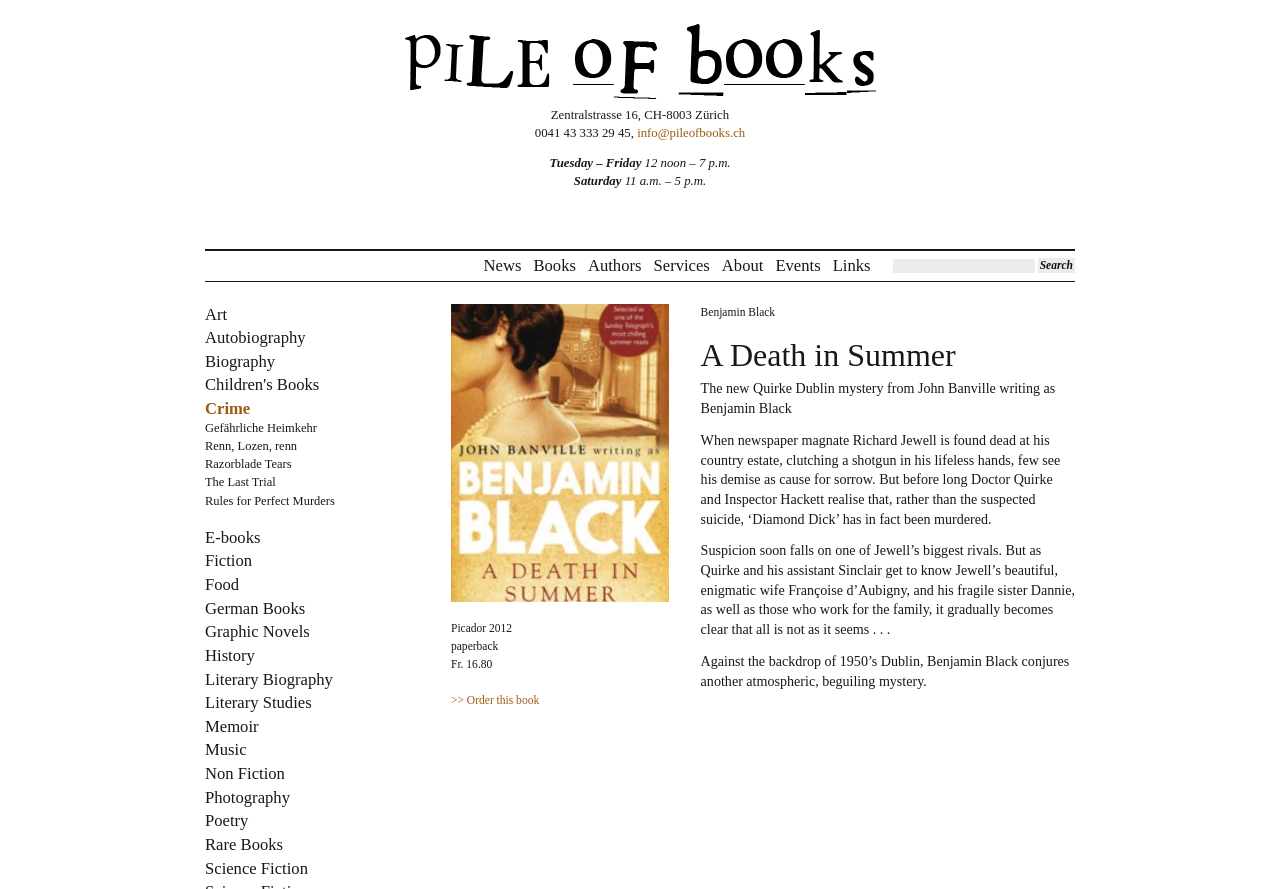Use one word or a short phrase to answer the question provided: 
What are the opening hours of Pile of Books on Saturday?

11 a.m. – 5 p.m.